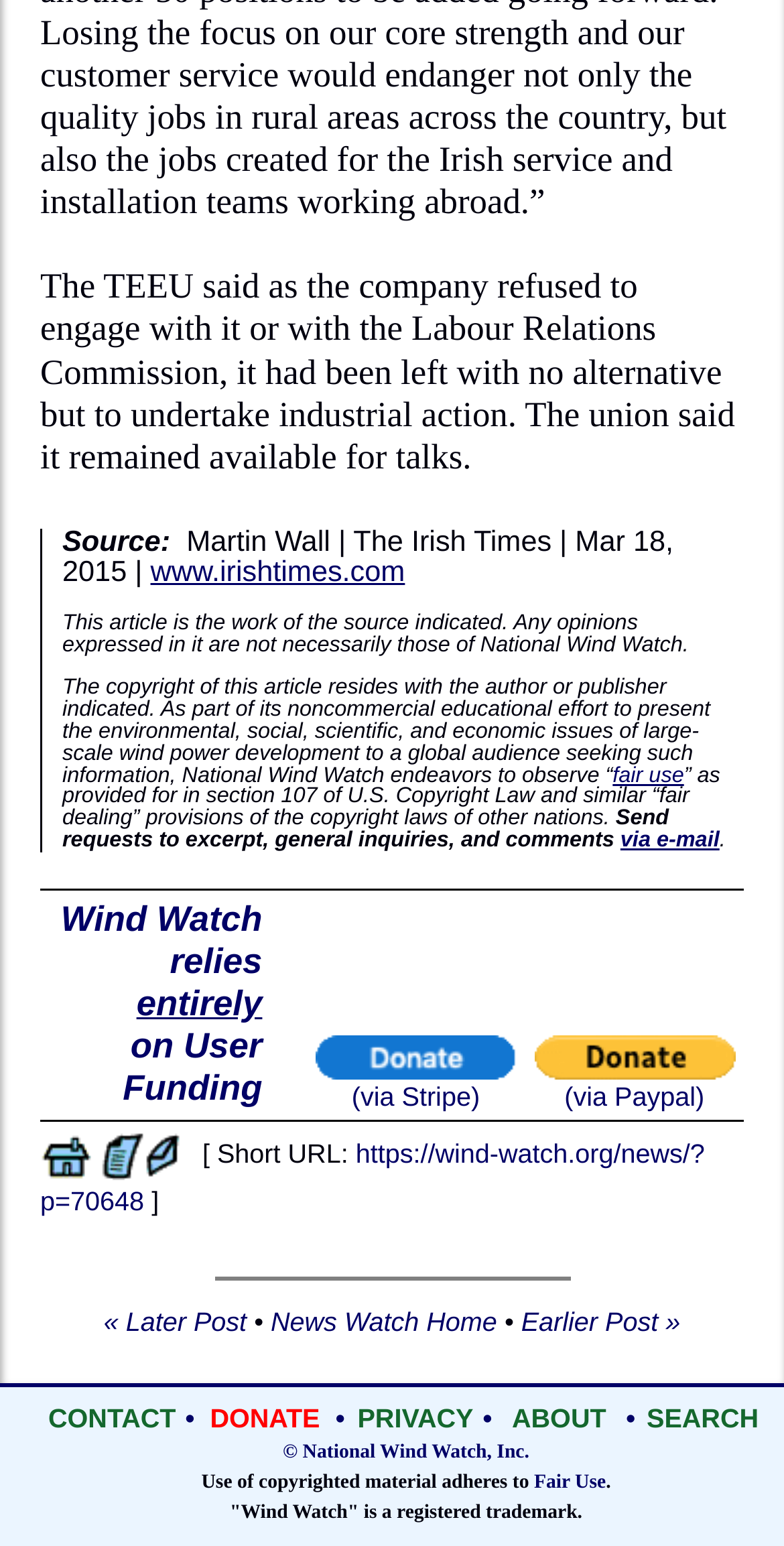Please locate the bounding box coordinates of the region I need to click to follow this instruction: "Donate via Stripe".

[0.402, 0.678, 0.659, 0.721]